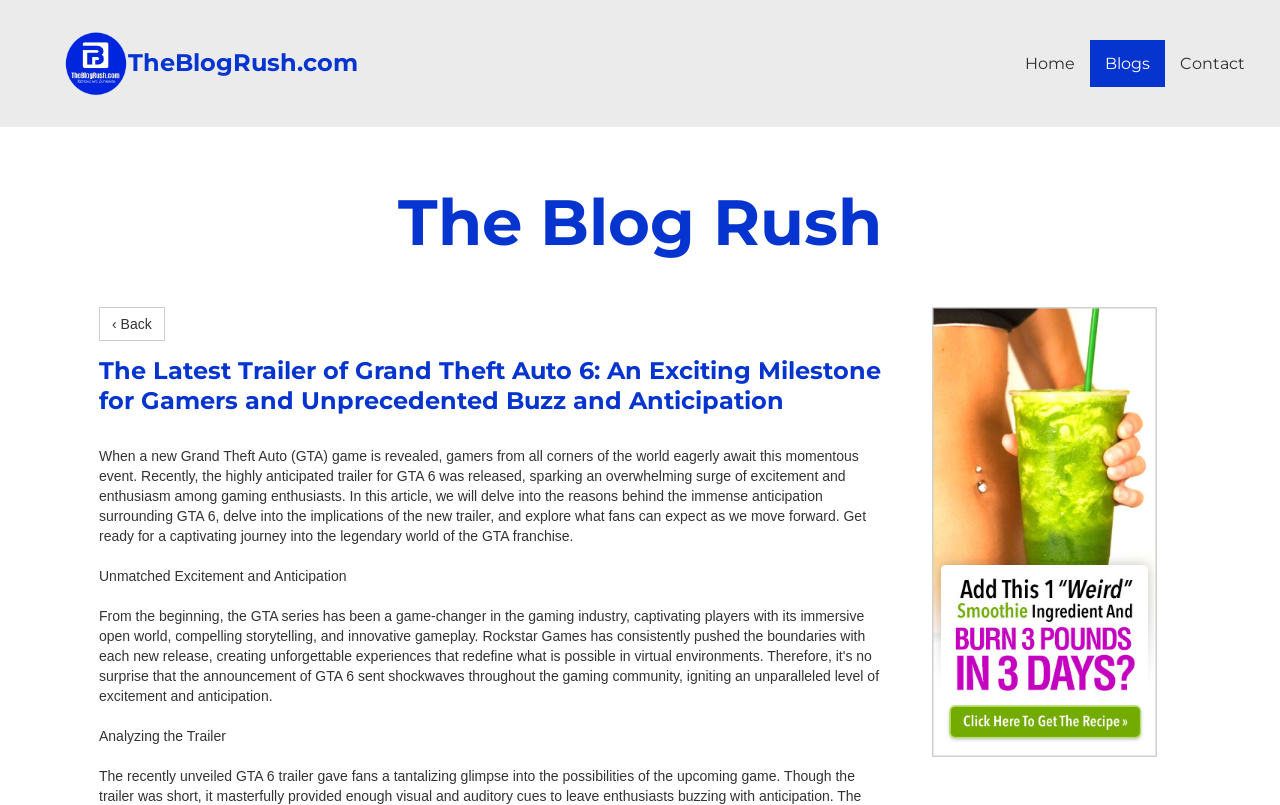Give a short answer using one word or phrase for the question:
What is the section of the article that discusses the trailer?

Analyzing the Trailer